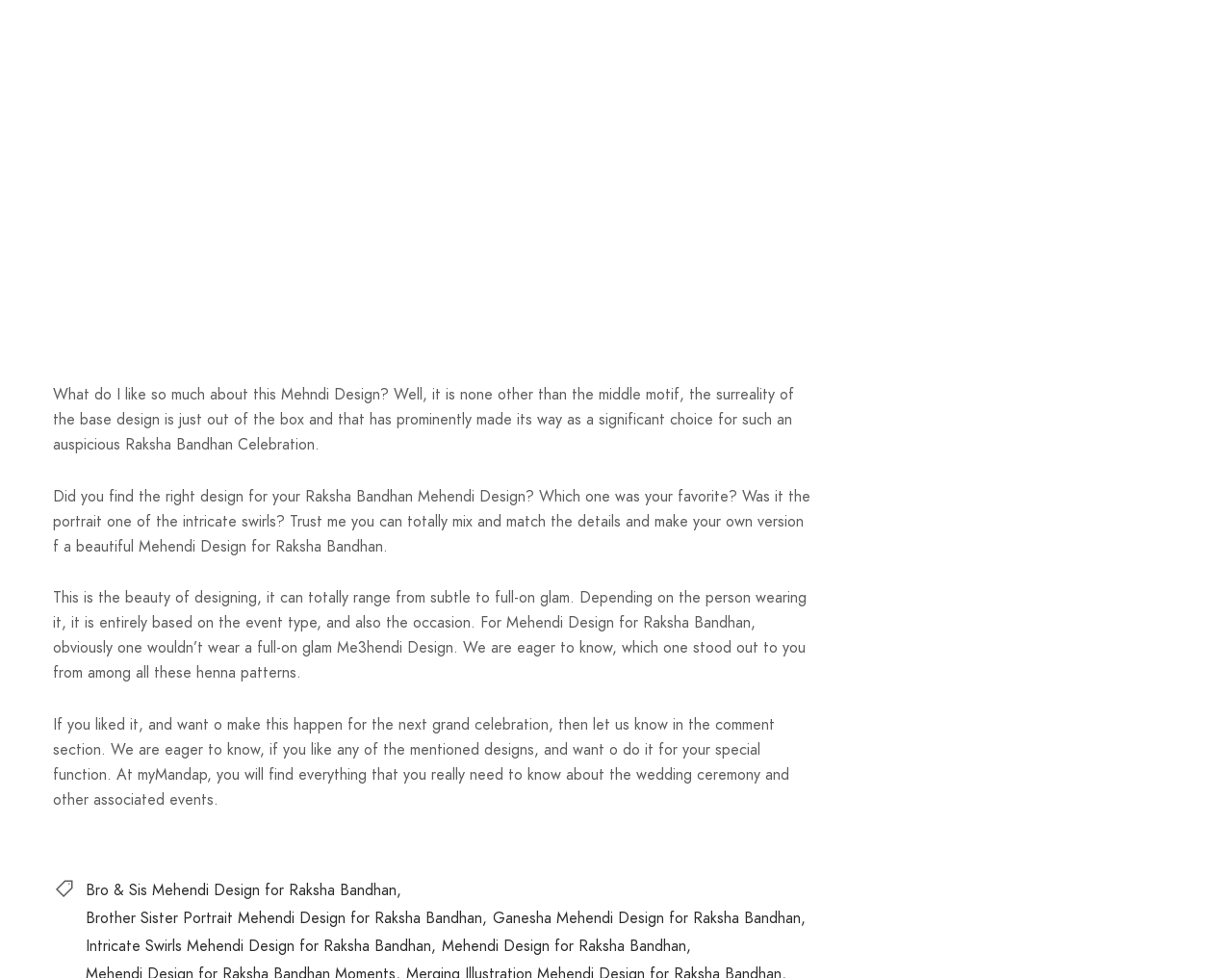Reply to the question with a single word or phrase:
What is the purpose of the comment section?

To share opinions